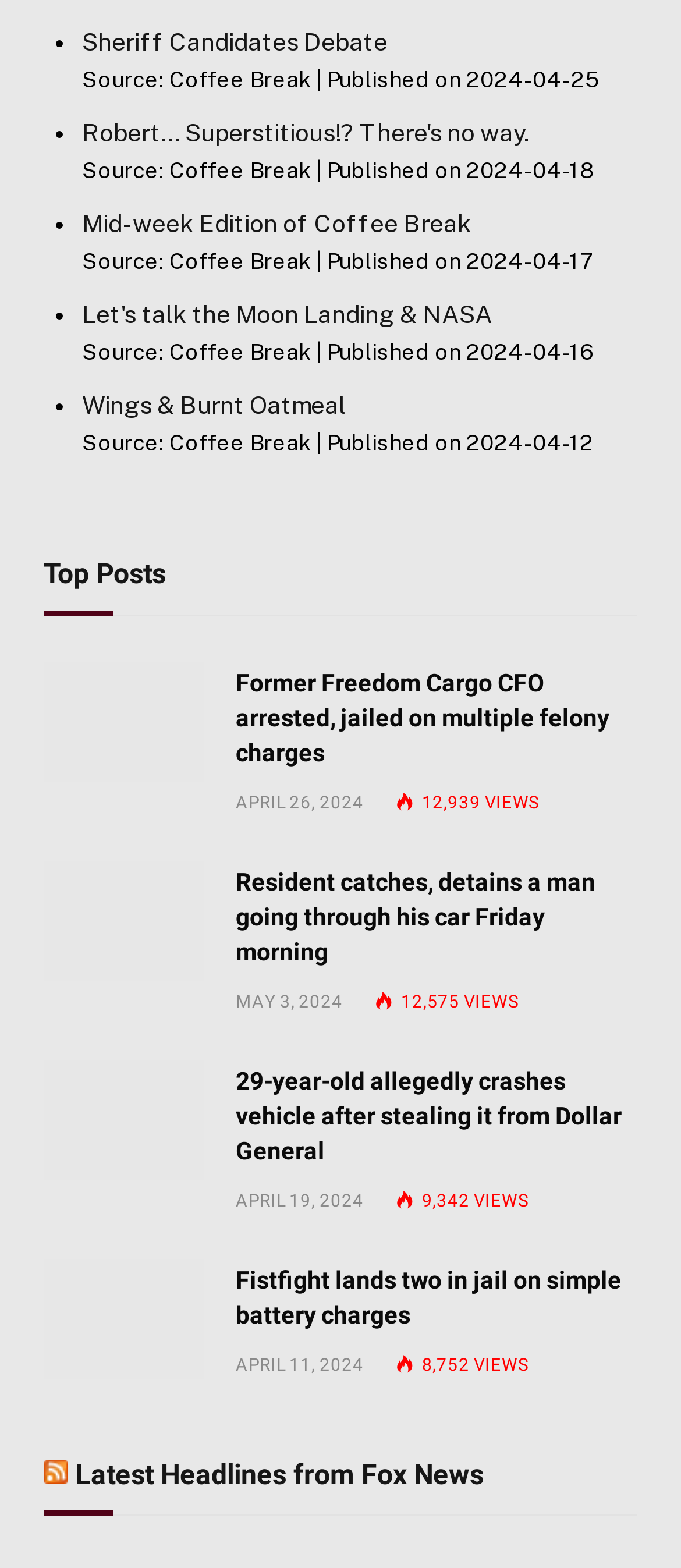Using the given element description, provide the bounding box coordinates (top-left x, top-left y, bottom-right x, bottom-right y) for the corresponding UI element in the screenshot: Laurie’s Adventures in BEEKEEPERing

None